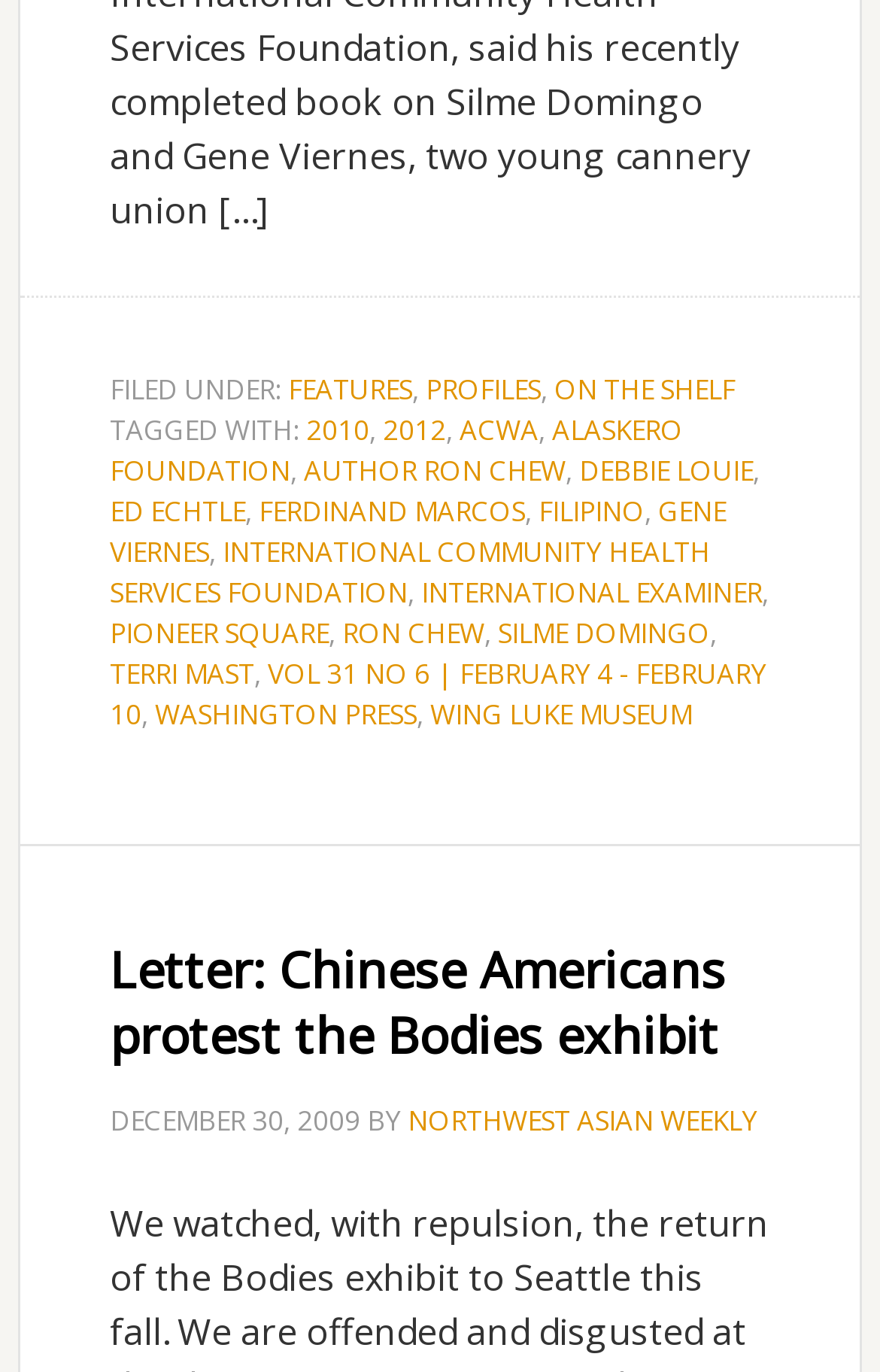Utilize the details in the image to thoroughly answer the following question: What is the author of the article?

In the header section, I found a link with the text 'NORTHWEST ASIAN WEEKLY' following the 'BY' text, which suggests that this is the author of the article.